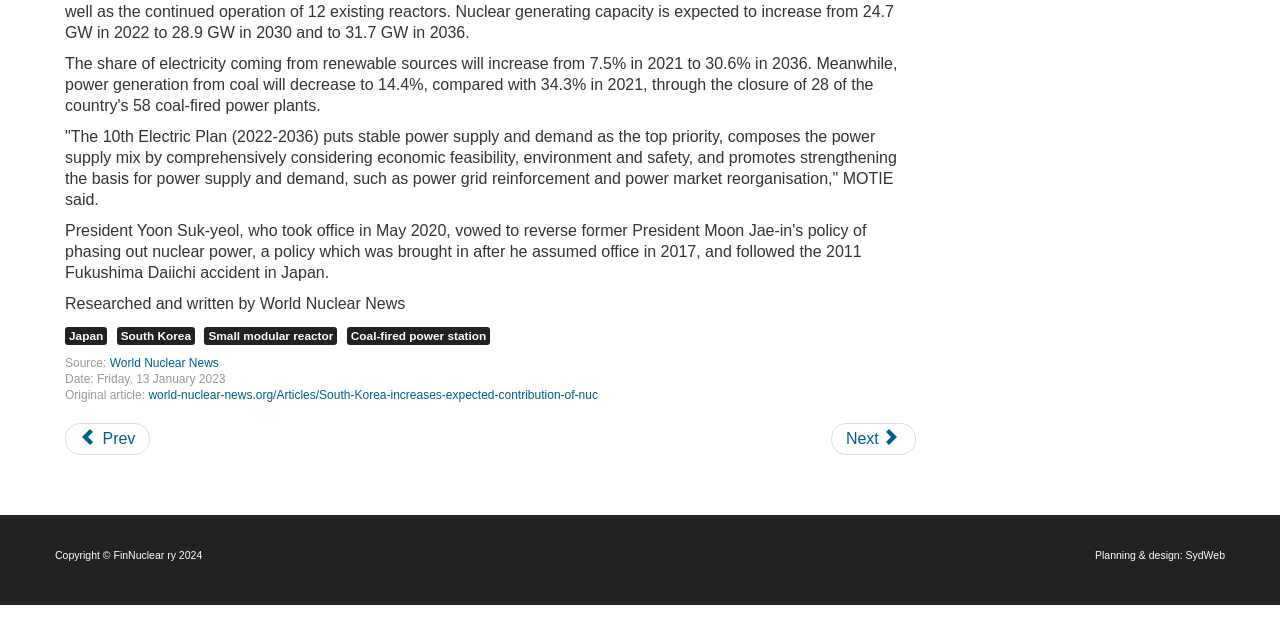Please provide the bounding box coordinates for the UI element as described: "Small modular reactor". The coordinates must be four floats between 0 and 1, represented as [left, top, right, bottom].

[0.16, 0.511, 0.264, 0.539]